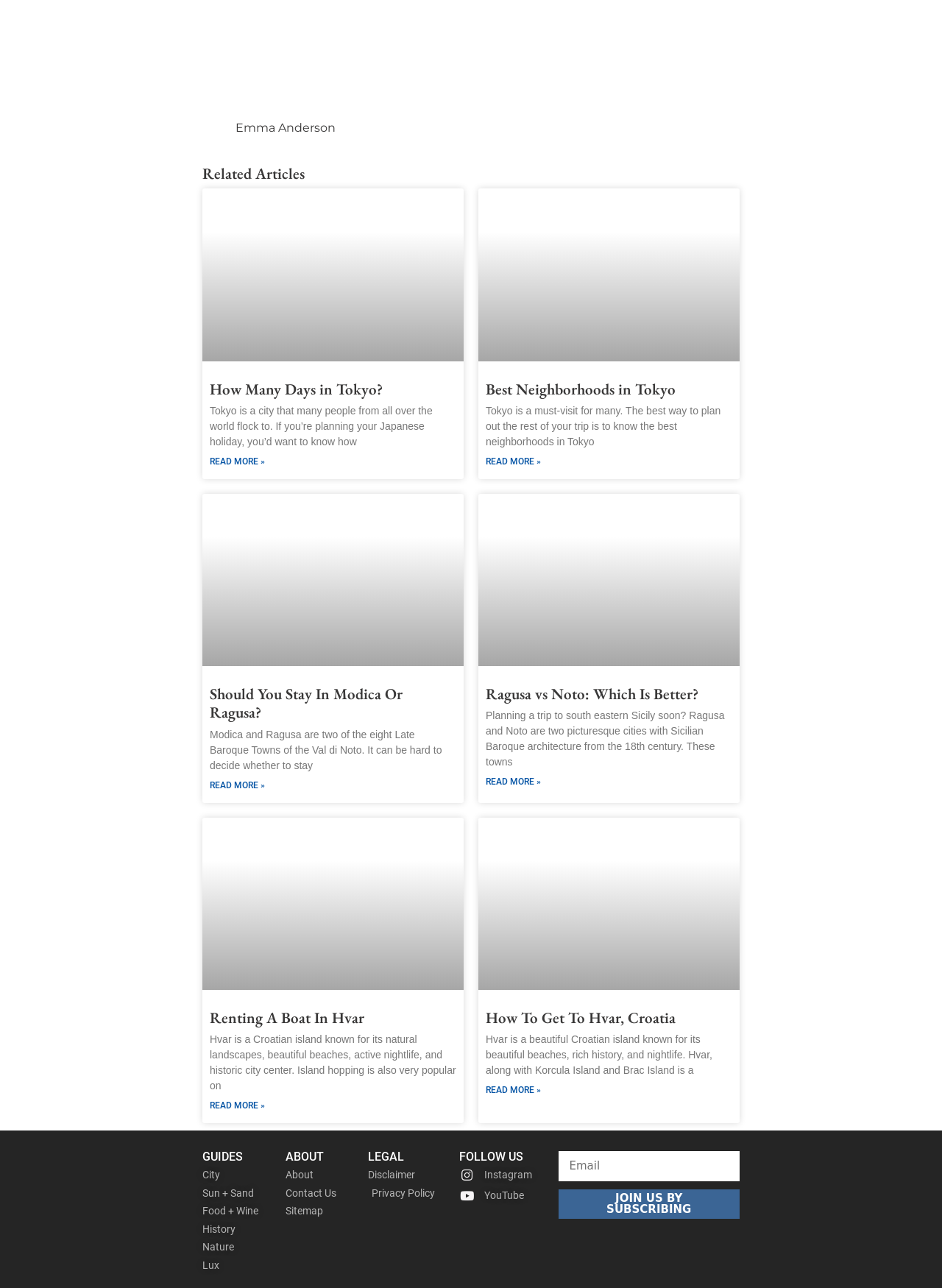Find the bounding box of the element with the following description: "Contact Us". The coordinates must be four float numbers between 0 and 1, formatted as [left, top, right, bottom].

[0.303, 0.921, 0.375, 0.932]